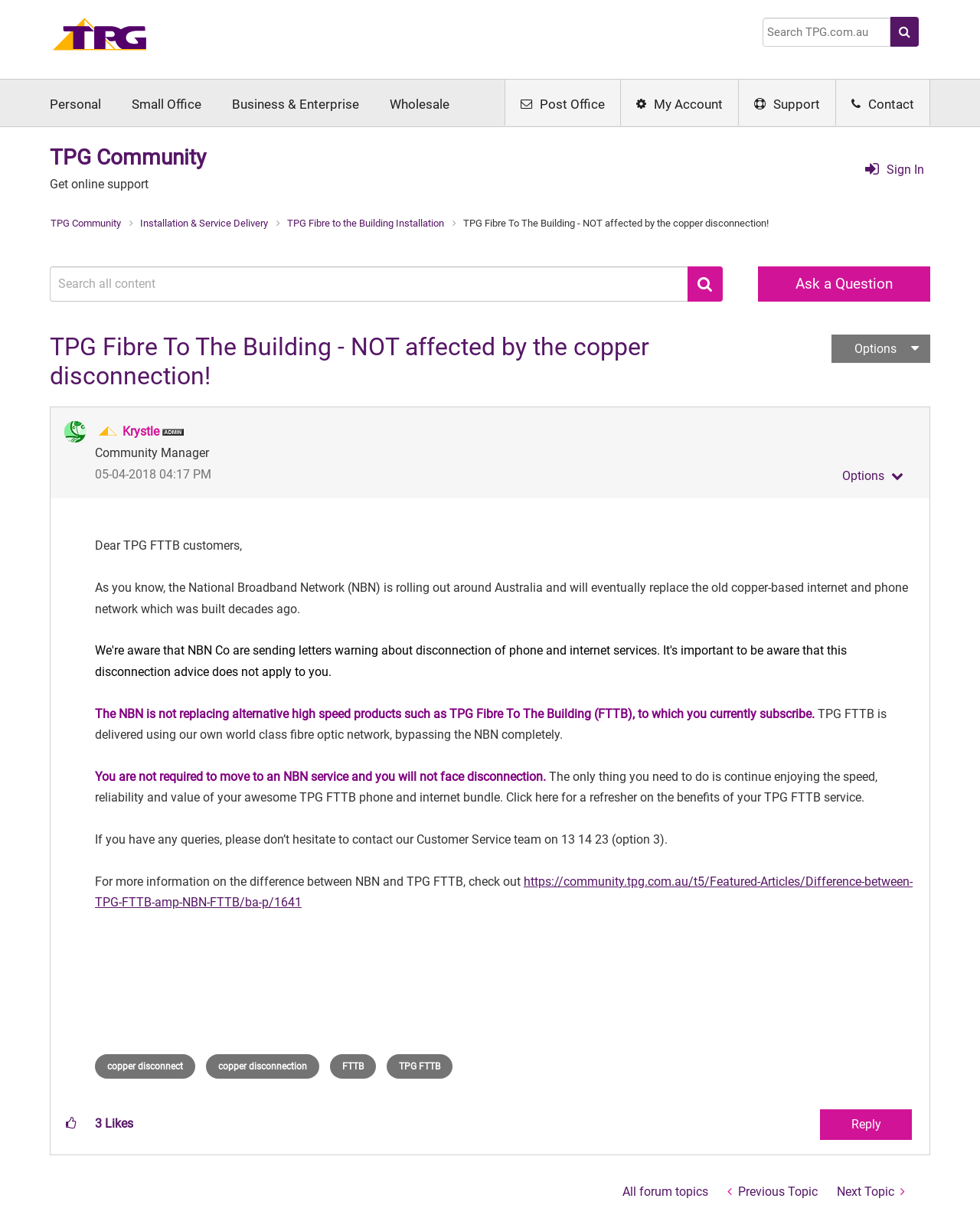Identify the bounding box coordinates of the clickable region required to complete the instruction: "Sign in". The coordinates should be given as four float numbers within the range of 0 and 1, i.e., [left, top, right, bottom].

[0.875, 0.132, 0.913, 0.151]